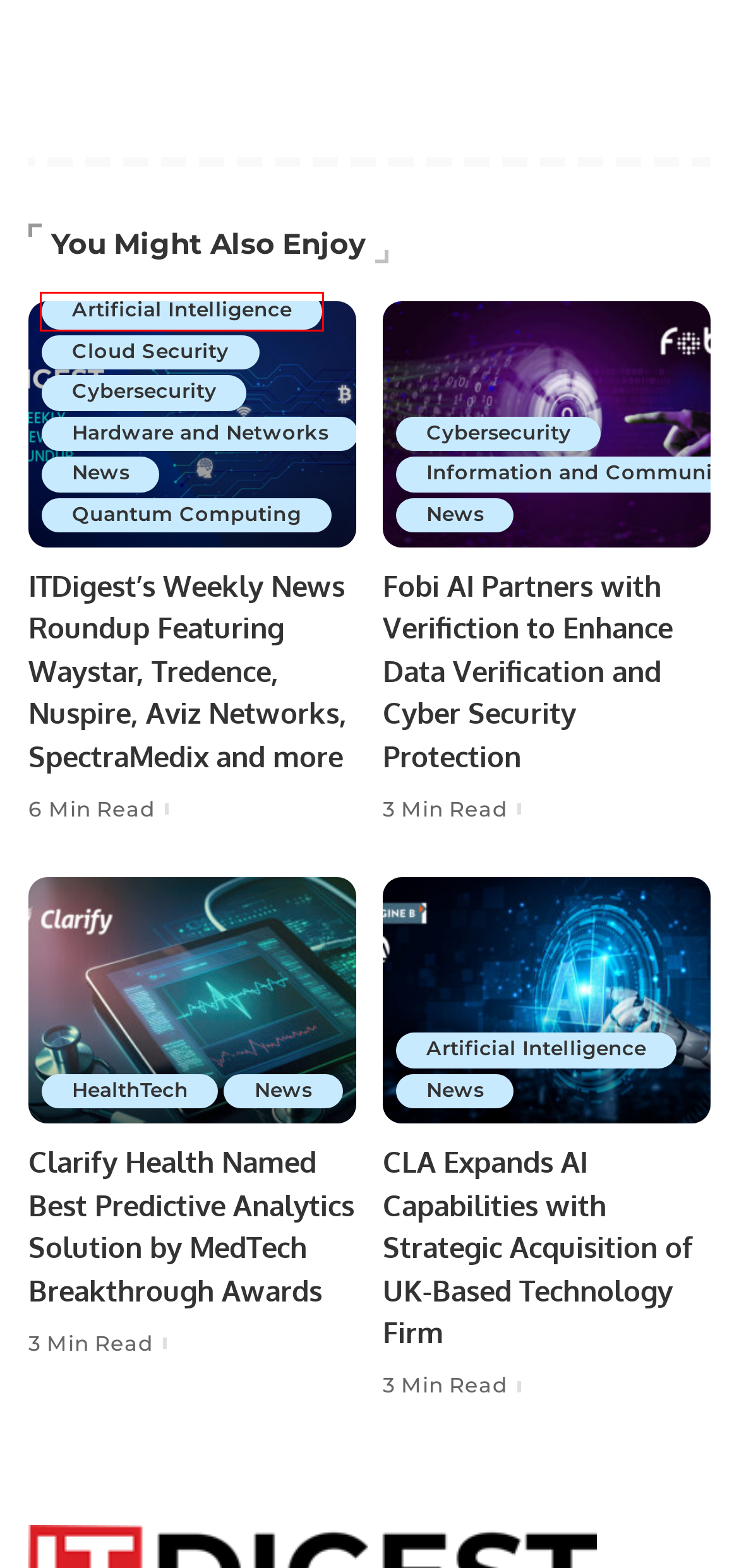Take a look at the provided webpage screenshot featuring a red bounding box around an element. Select the most appropriate webpage description for the page that loads after clicking on the element inside the red bounding box. Here are the candidates:
A. News Archives - ITDigest
B. Cybersecurity Archives - ITDigest
C. Quantum Computing Archives - ITDigest
D. Featured Article Archives - ITDigest
E. Hardware and Networks
F. ITDigest - Latest Technology IT, Cloud, and Business News
G. Cloud Security Archives - ITDigest
H. Artificial Intelligence Archives - ITDigest

H